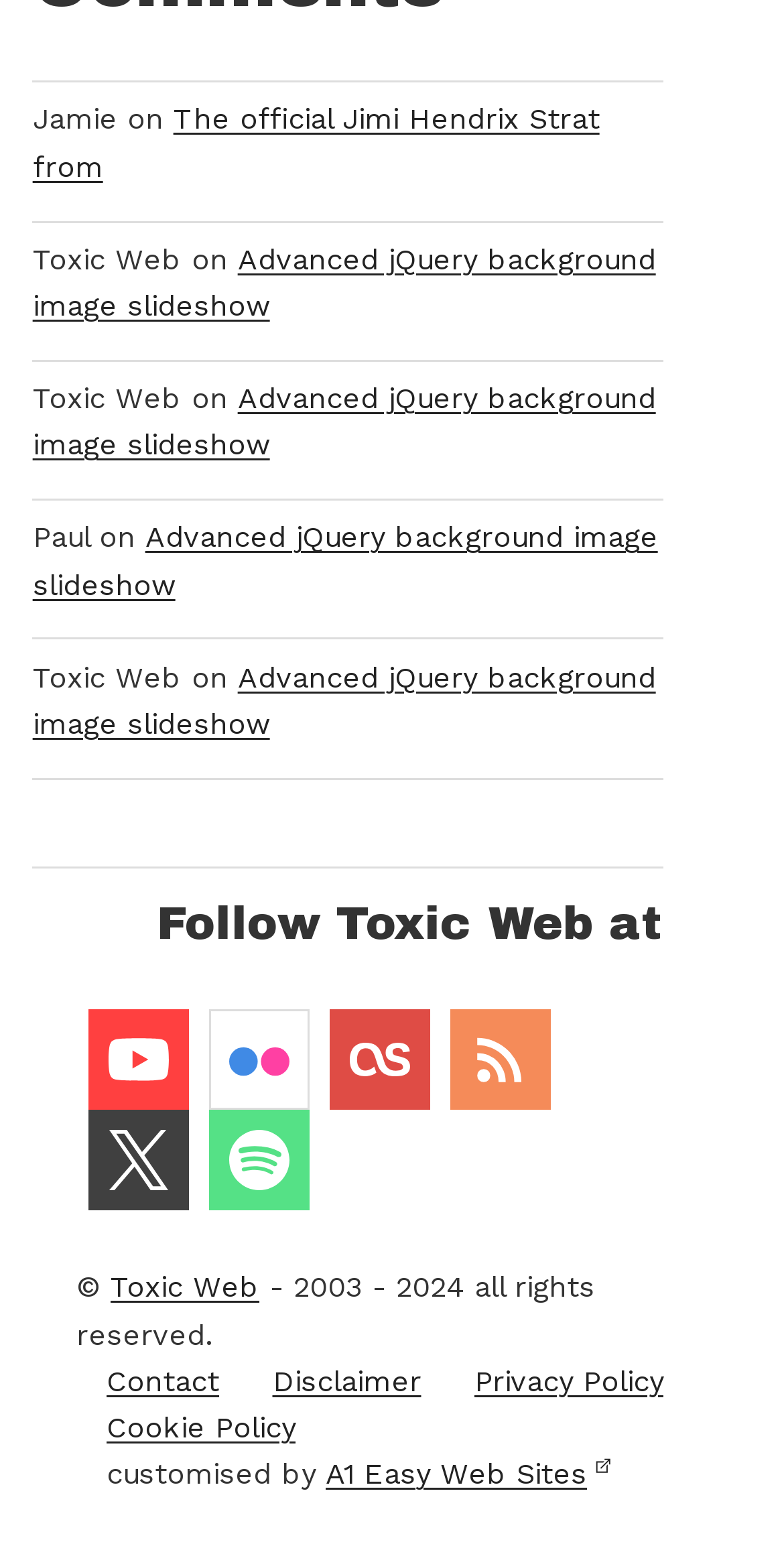Provide a short answer to the following question with just one word or phrase: Who customized the website?

A1 Easy Web Sites